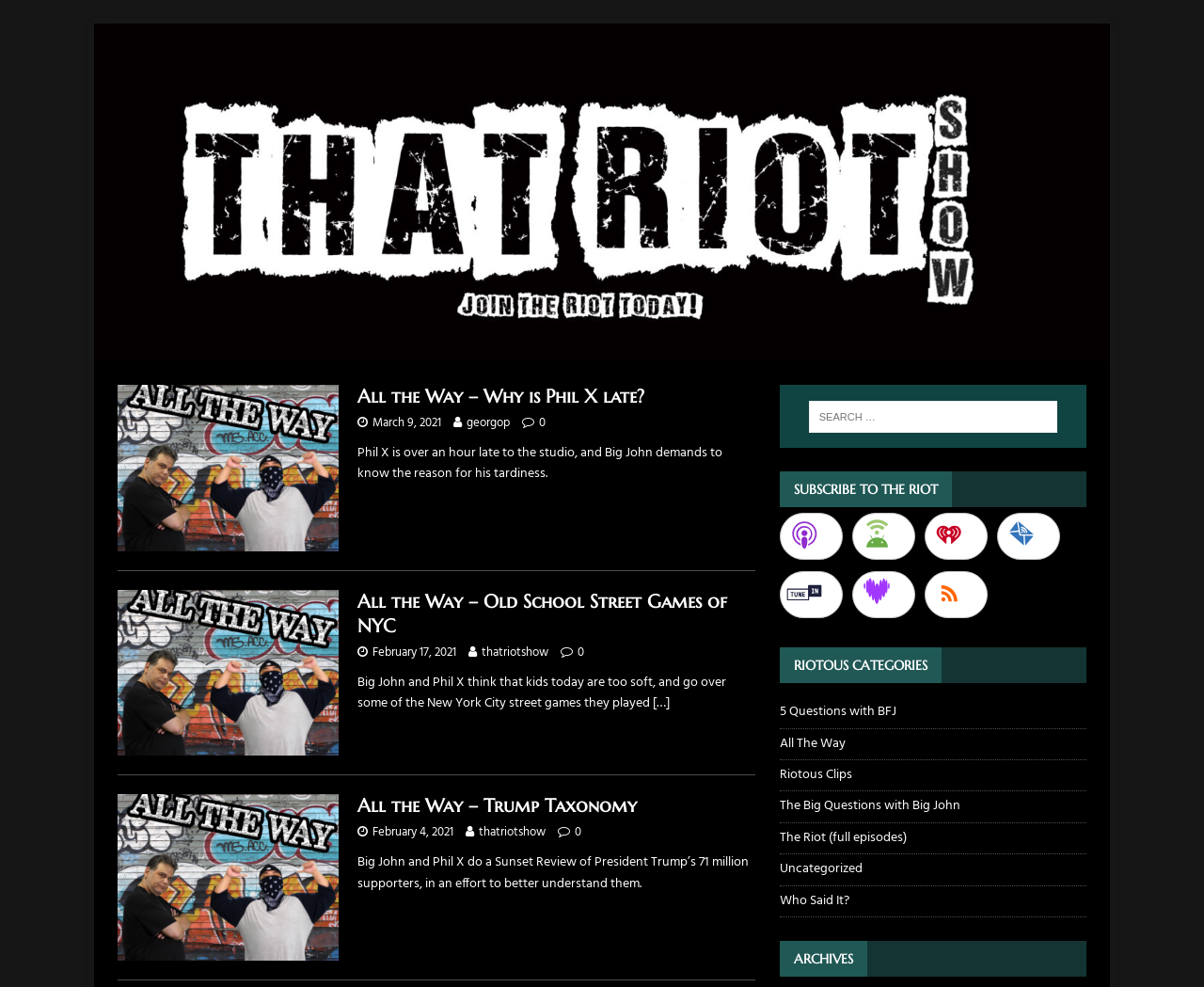Given the content of the image, can you provide a detailed answer to the question?
How many subscription options are available?

There are 8 subscription options available, which can be found in the section labeled 'SUBSCRIBE TO THE RIOT'. The options are Subscribe on Apple Podcasts, Subscribe on Android, Subscribe on iHeartRadio, Subscribe by Email, Subscribe on TuneIn, Subscribe on Deezer, Subscribe via RSS, and an unspecified option.